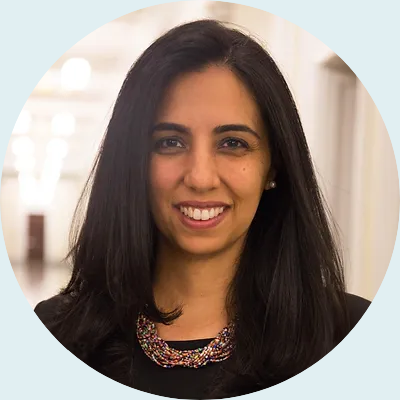With reference to the image, please provide a detailed answer to the following question: When was Hyphen established?

According to the caption, Archana Sahgal established Hyphen in 2021, which is mentioned as part of her commitment to driving meaningful structural change.